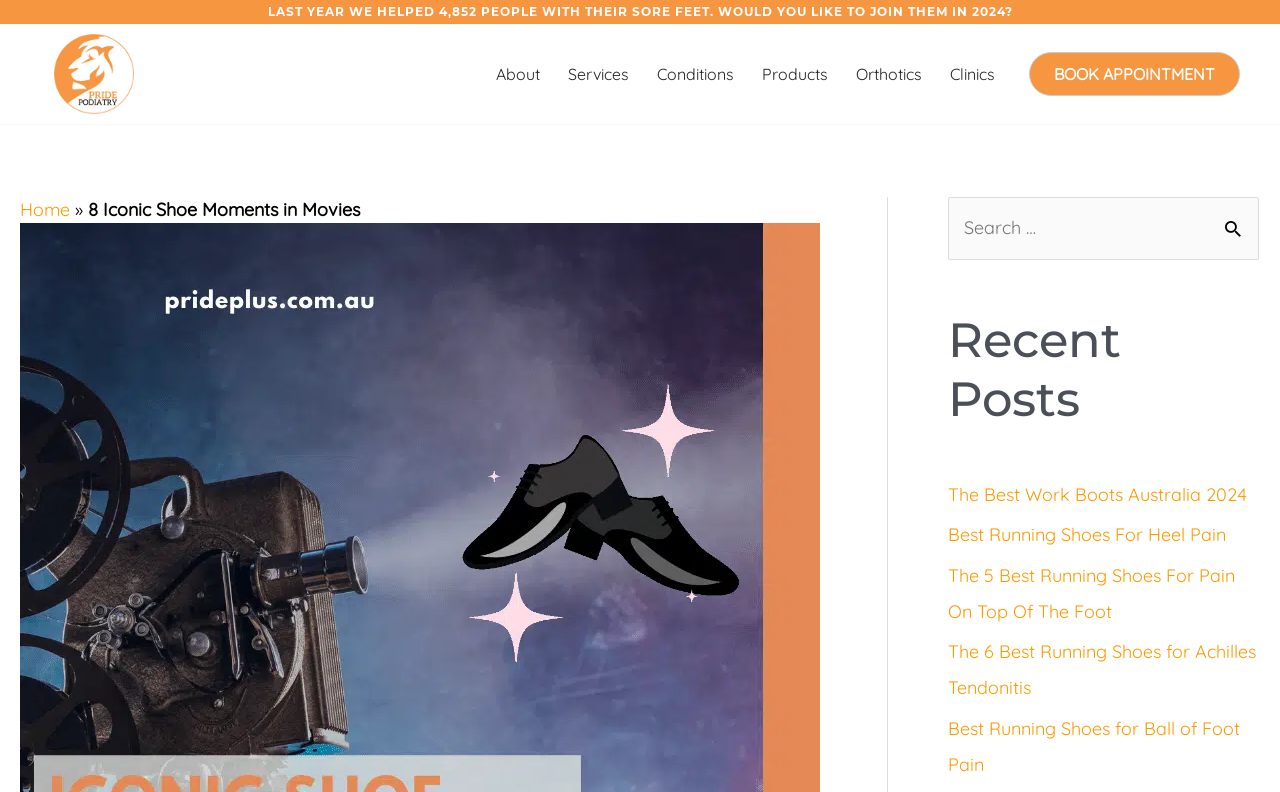Please identify the bounding box coordinates of where to click in order to follow the instruction: "Book an appointment".

[0.804, 0.066, 0.969, 0.122]